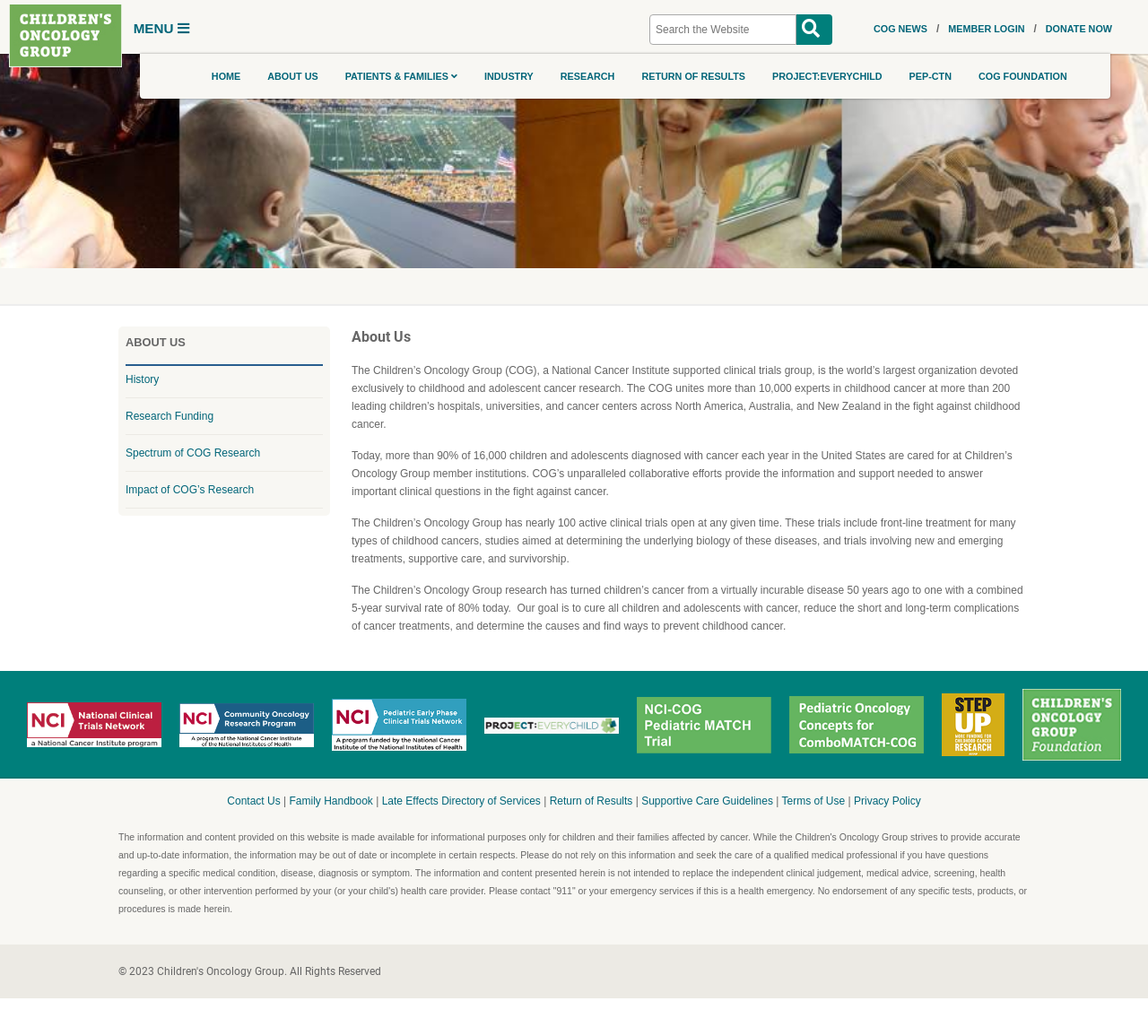Identify the bounding box of the UI element that matches this description: "Supportive Care Guidelines".

[0.559, 0.767, 0.673, 0.779]